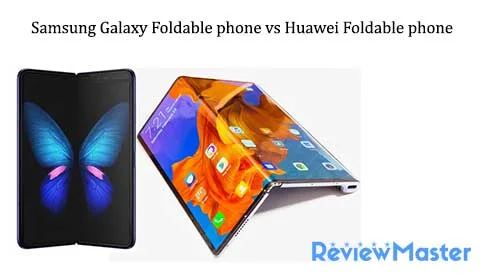What branding is displayed at the bottom of the image?
Provide a short answer using one word or a brief phrase based on the image.

Review Master